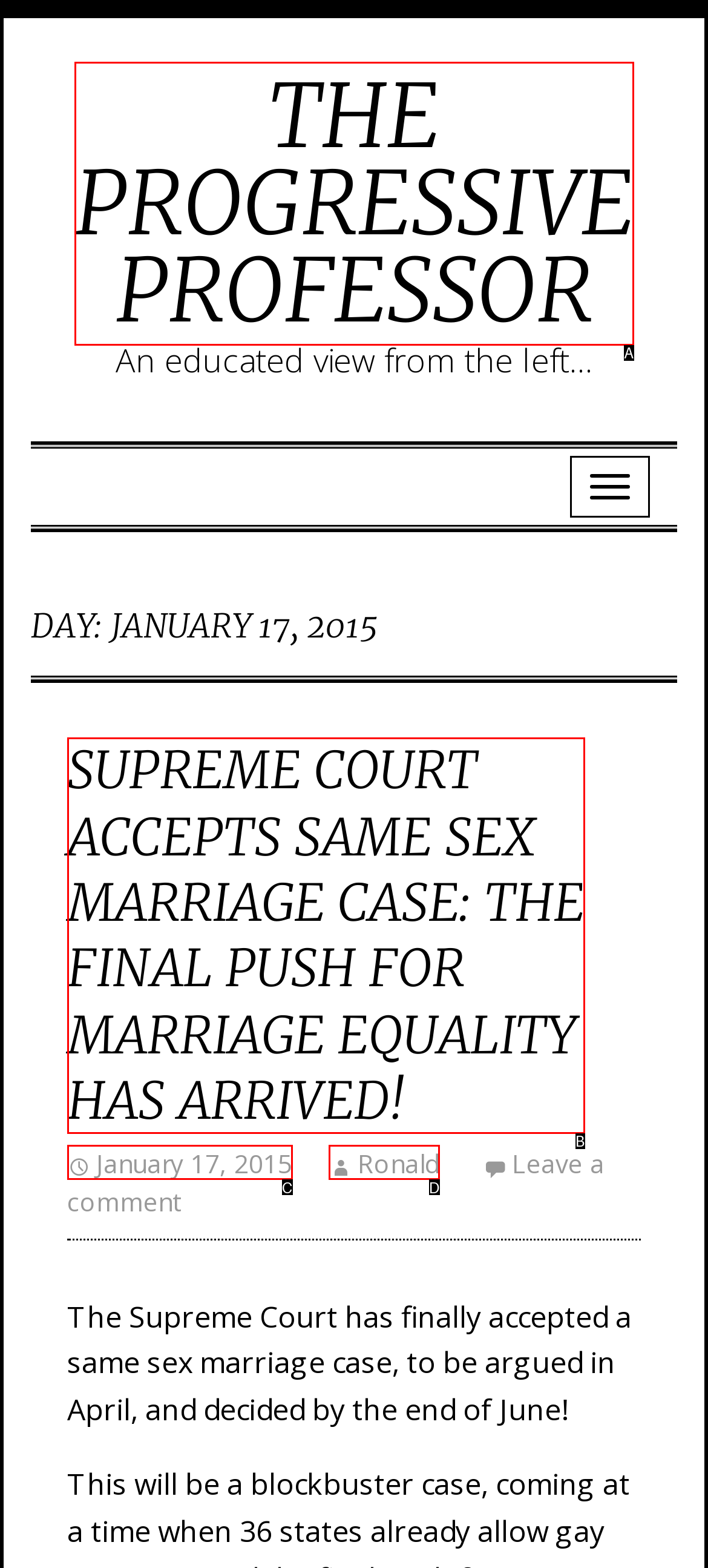Select the HTML element that corresponds to the description: Ronald. Answer with the letter of the matching option directly from the choices given.

D